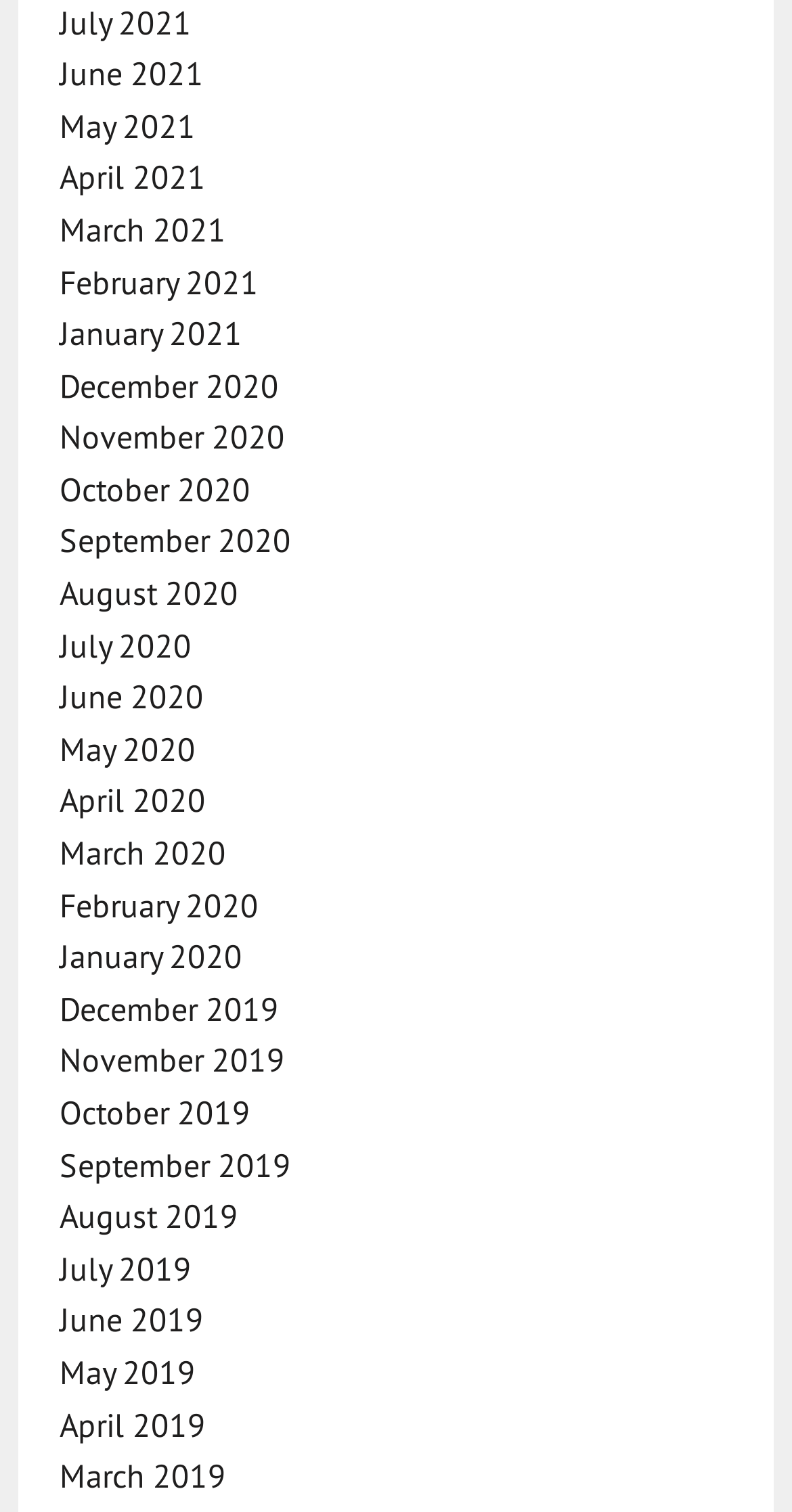Please provide the bounding box coordinates for the UI element as described: "March 2019". The coordinates must be four floats between 0 and 1, represented as [left, top, right, bottom].

[0.075, 0.963, 0.285, 0.989]